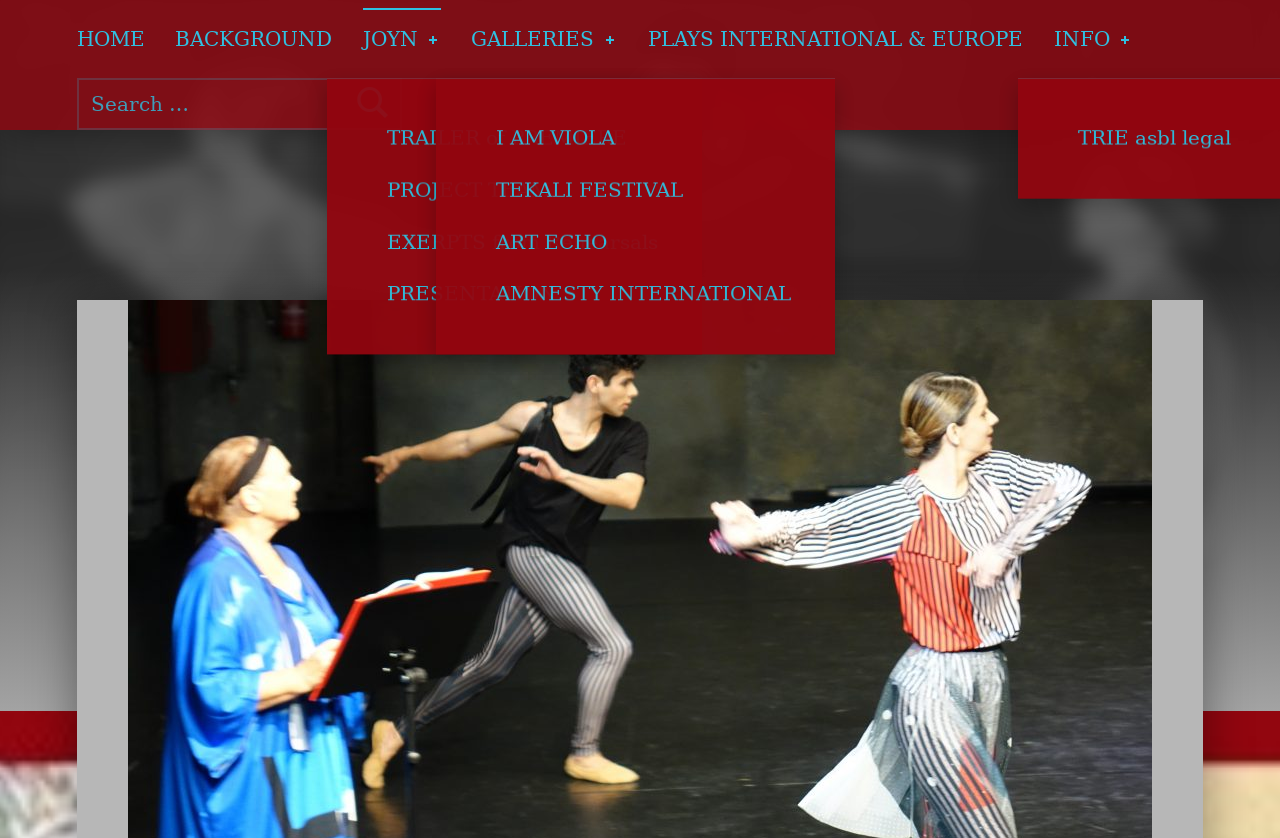Identify the bounding box coordinates for the UI element described as follows: JOYN. Use the format (top-left x, top-left y, bottom-right x, bottom-right y) and ensure all values are floating point numbers between 0 and 1.

[0.283, 0.01, 0.345, 0.083]